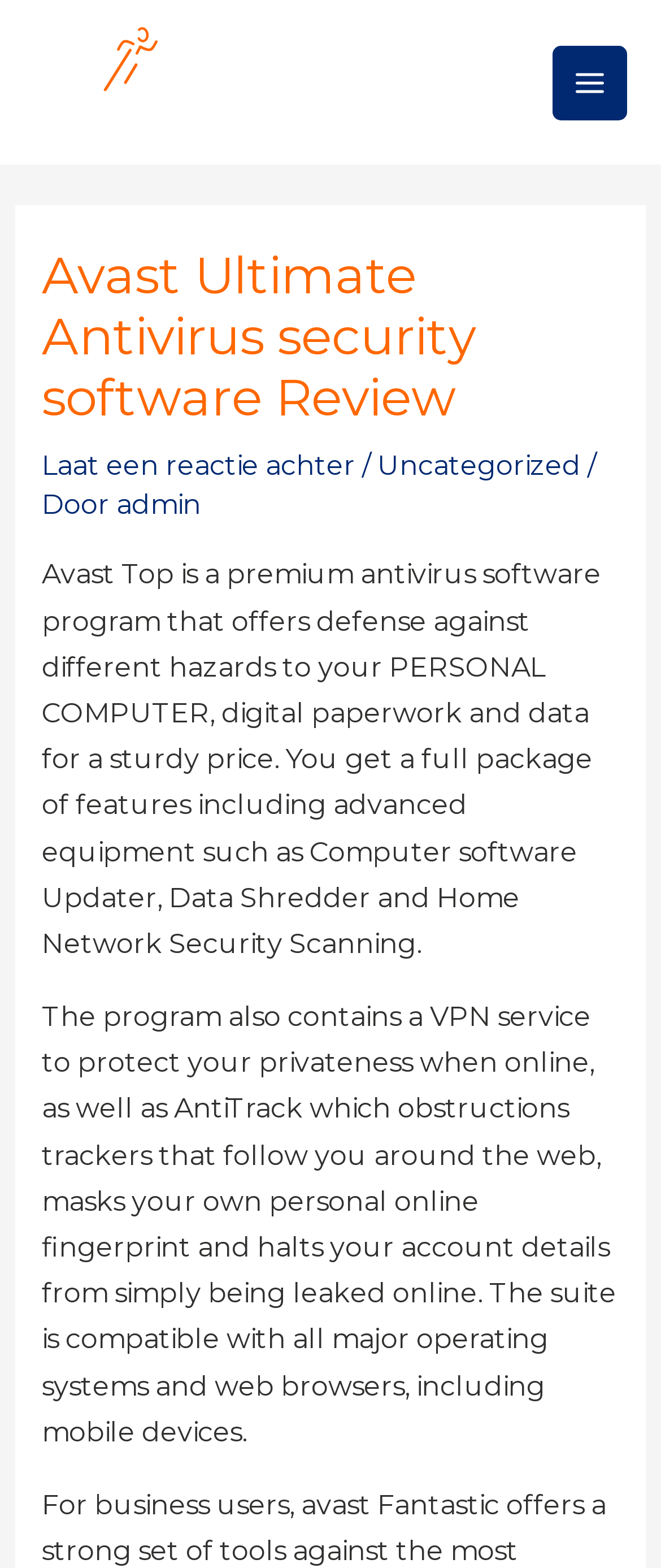Create a full and detailed caption for the entire webpage.

The webpage is a review of Avast Ultimate Antivirus security software. At the top left, there is a link to "Churandy Martina Foundation" accompanied by an image with the same name. On the top right, there is a button labeled "Main Menu" with an image beside it. 

Below the top section, there is a header area that spans almost the entire width of the page. Within this header, the title "Avast Ultimate Antivirus security software Review" is prominently displayed. To the right of the title, there are three links: "Laat een reactie achter", "Uncategorized", and "admin", separated by a slash and a phrase "/ Door". 

The main content of the page is divided into two paragraphs. The first paragraph describes Avast Top as a premium antivirus software program that offers defense against various hazards to your PC, digital documents, and data at a sturdy price. It also mentions the features included, such as Software Updater, Data Shredder, and Home Network Security Scanning. 

The second paragraph explains that the program also includes a VPN service to protect your privacy when online, as well as AntiTrack, which blocks trackers that follow you around the web, masks your online fingerprint, and stops your account details from being leaked online. Additionally, it mentions that the suite is compatible with all major operating systems and web browsers, including mobile devices.